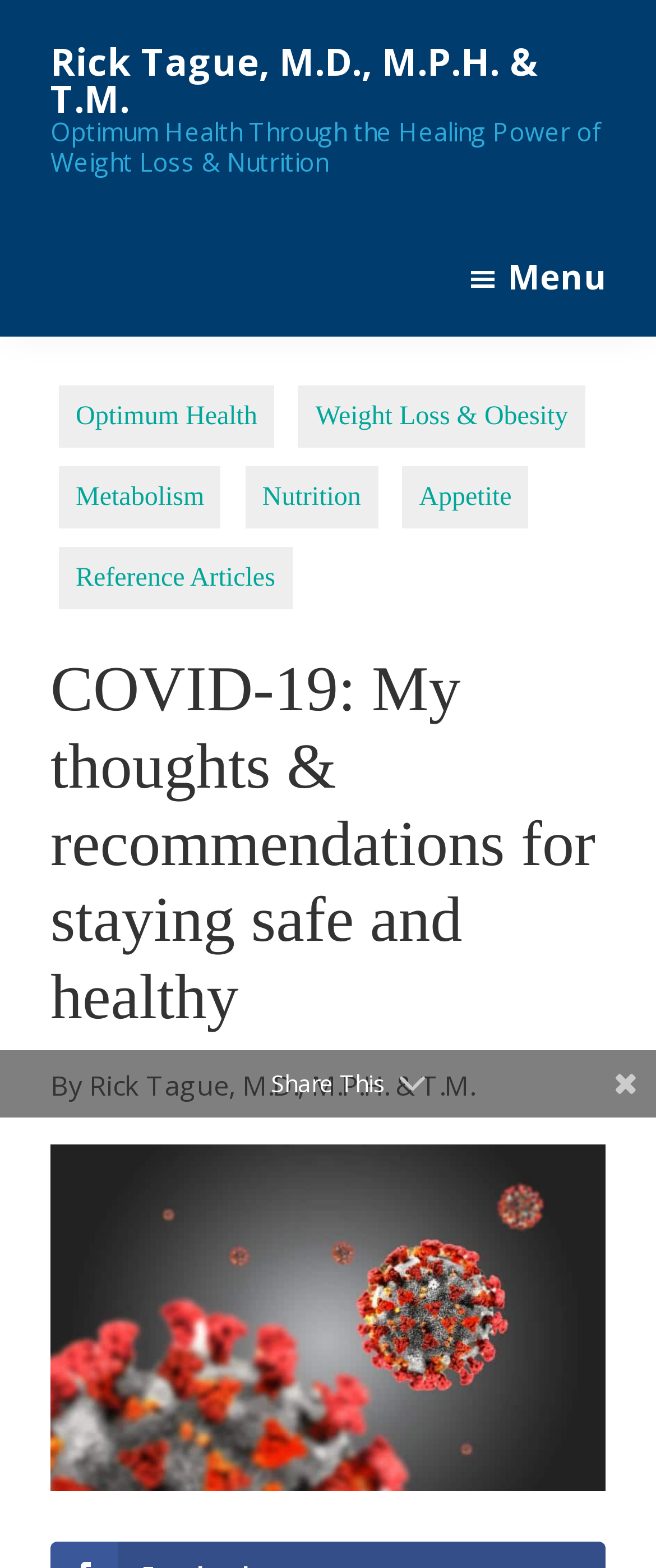Given the description of the UI element: "Menu", predict the bounding box coordinates in the form of [left, top, right, bottom], with each value being a float between 0 and 1.

[0.71, 0.15, 0.923, 0.204]